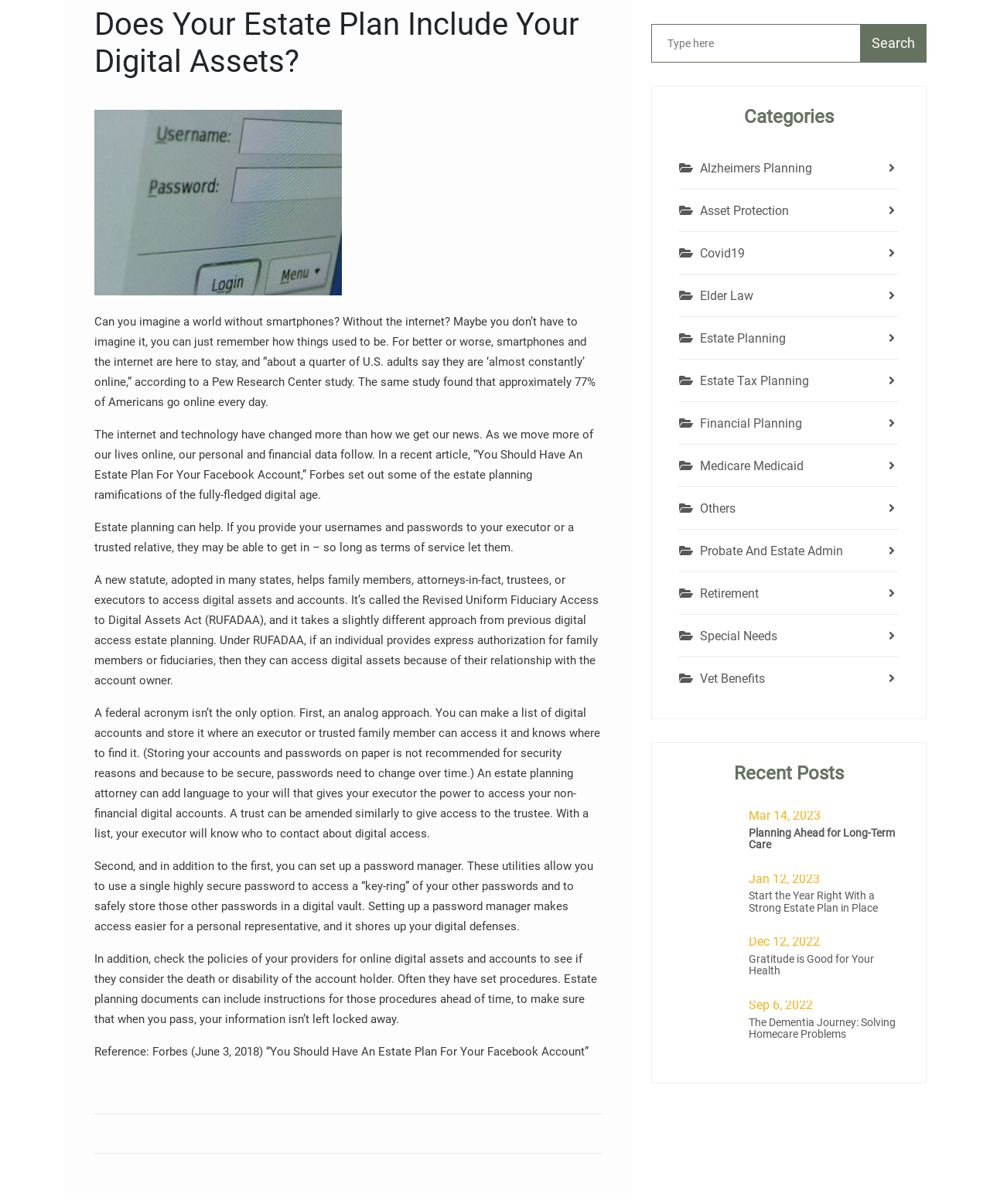Please find the bounding box coordinates in the format (top-left x, top-left y, bottom-right x, bottom-right y) for the given element description. Ensure the coordinates are floating point numbers between 0 and 1. Description: Alzheimers Planning

[0.686, 0.122, 0.908, 0.157]